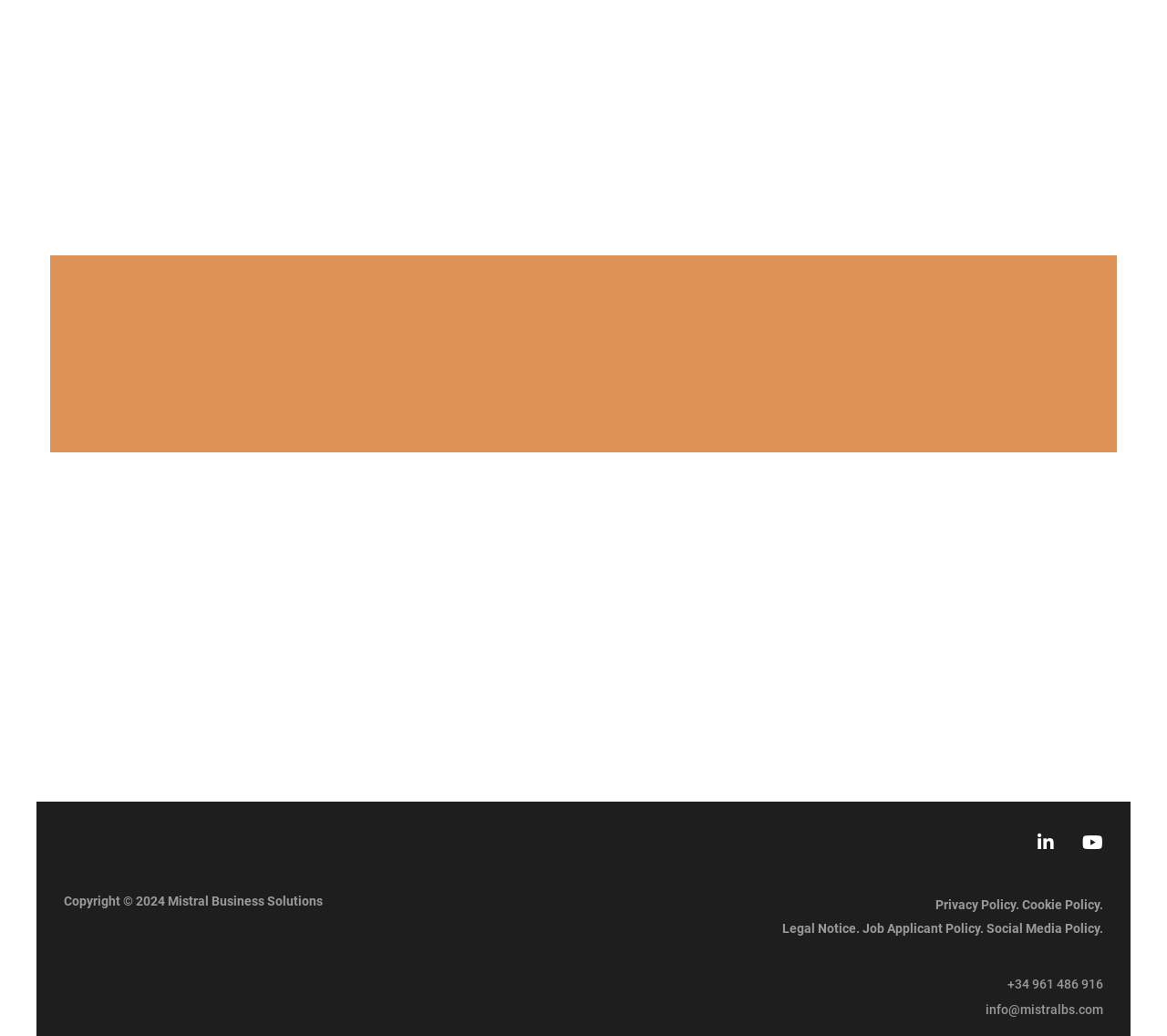What is the phone number? Using the information from the screenshot, answer with a single word or phrase.

+34 961 486 916